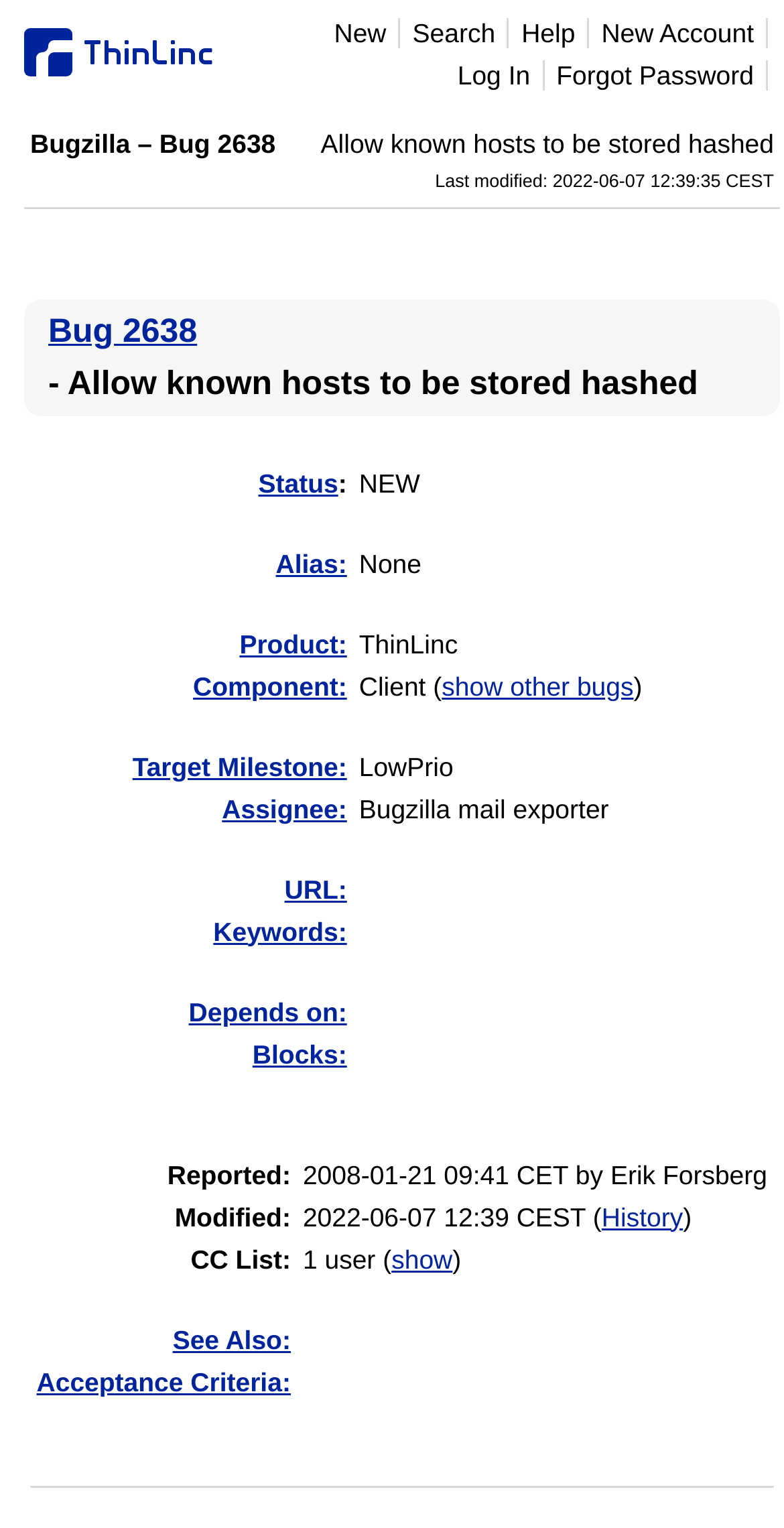Using the elements shown in the image, answer the question comprehensively: Who is the assignee of the bug?

The assignee of the bug is obtained from the gridcell element 'Bugzilla mail exporter' which is located in the table under the 'Assignee:' rowheader.